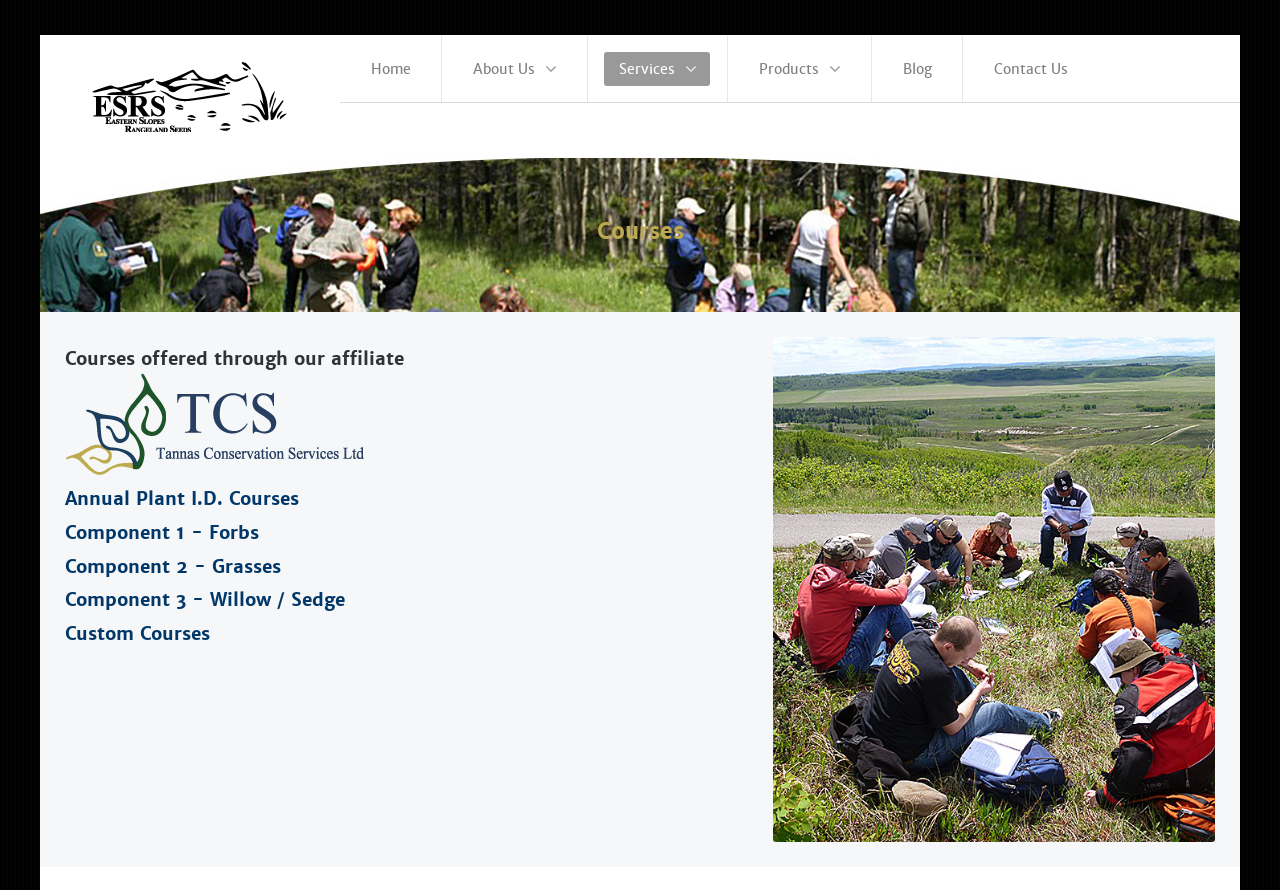What type of services does Eastern Slopes Rangeland Seeds offer? Please answer the question using a single word or phrase based on the image.

Land reclamation